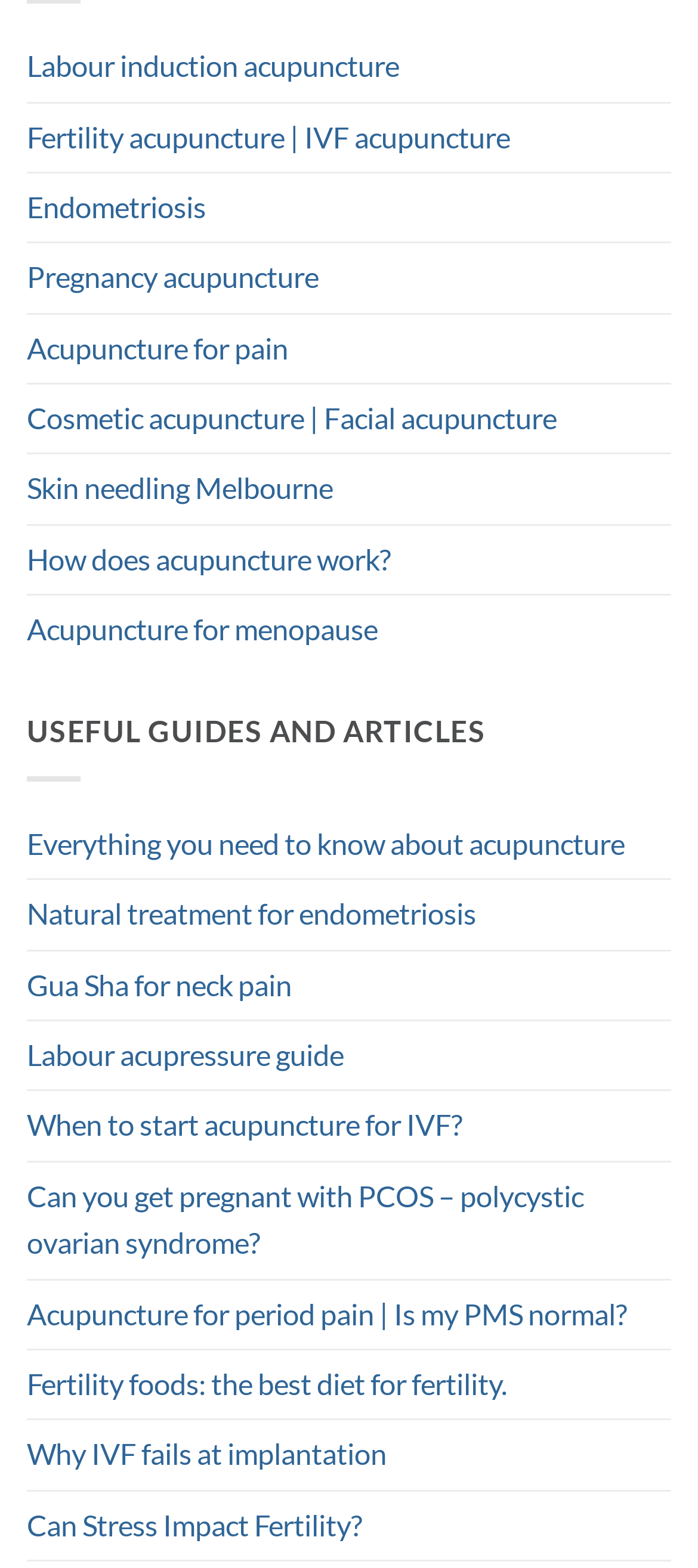Find the bounding box coordinates of the area that needs to be clicked in order to achieve the following instruction: "Learn about labour induction acupuncture". The coordinates should be specified as four float numbers between 0 and 1, i.e., [left, top, right, bottom].

[0.038, 0.021, 0.572, 0.065]